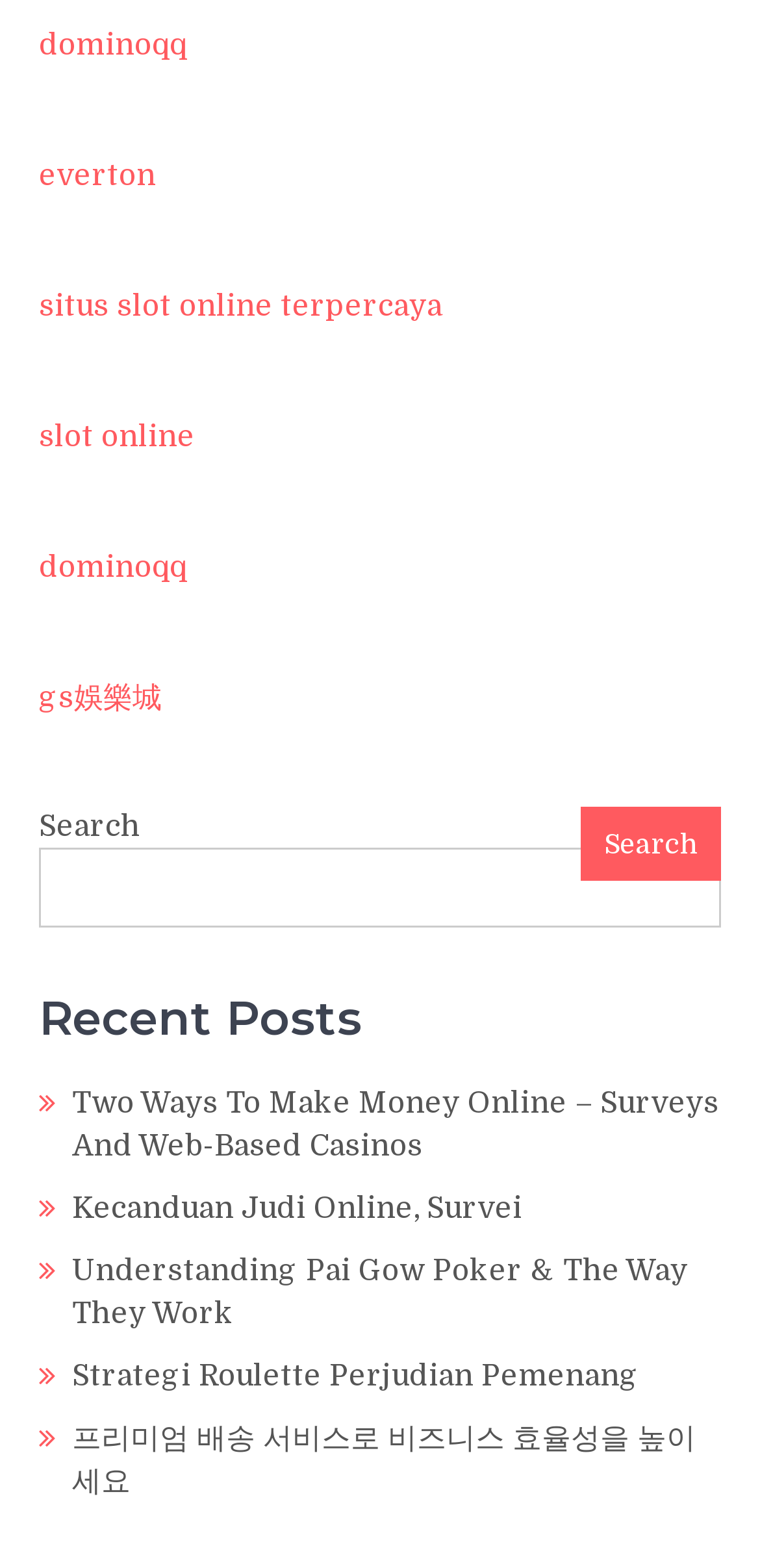Find the bounding box coordinates for the element that must be clicked to complete the instruction: "Search for something". The coordinates should be four float numbers between 0 and 1, indicated as [left, top, right, bottom].

[0.051, 0.539, 0.949, 0.59]